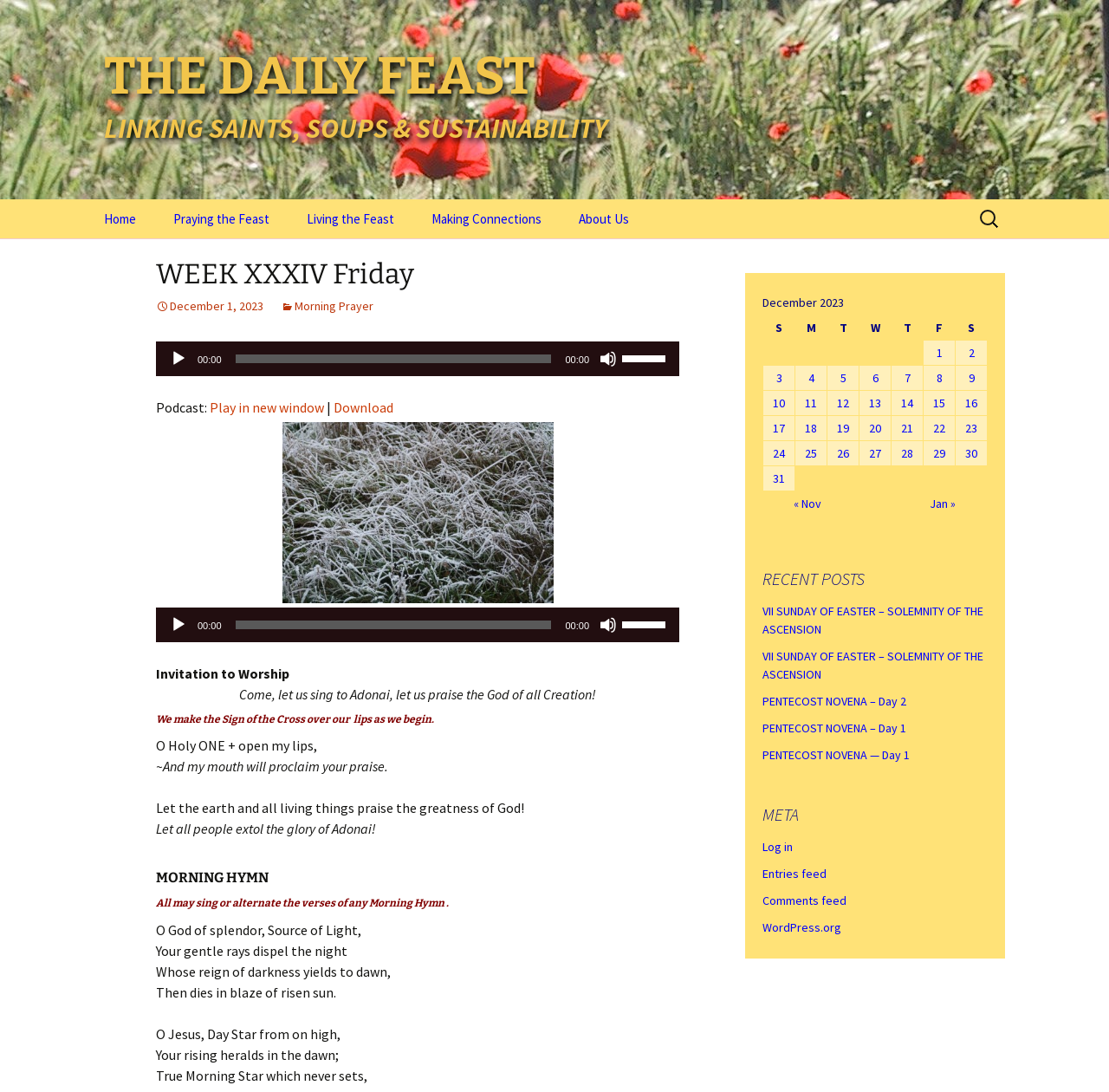Determine the webpage's heading and output its text content.

THE DAILY FEAST